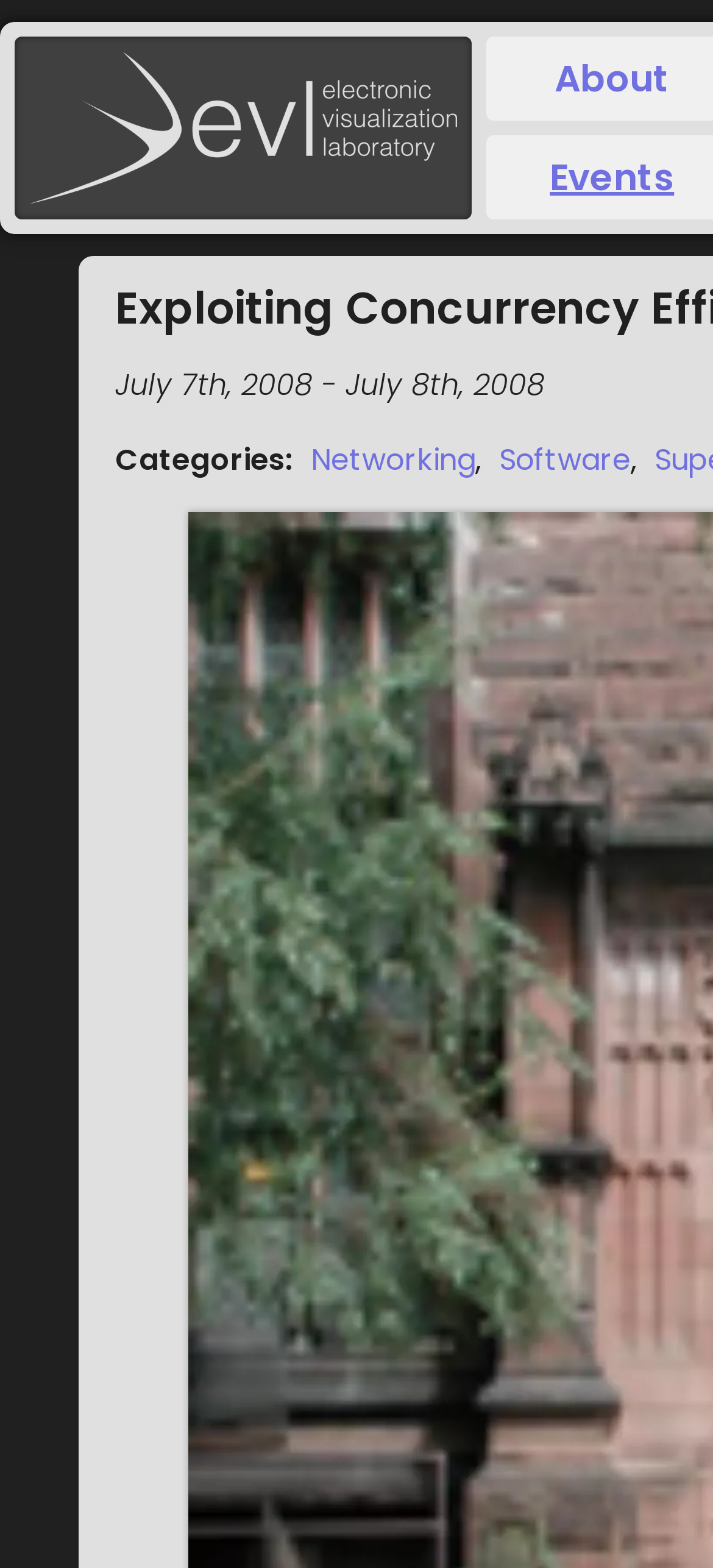What is the logo of the event?
Please provide a single word or phrase as the answer based on the screenshot.

EVL